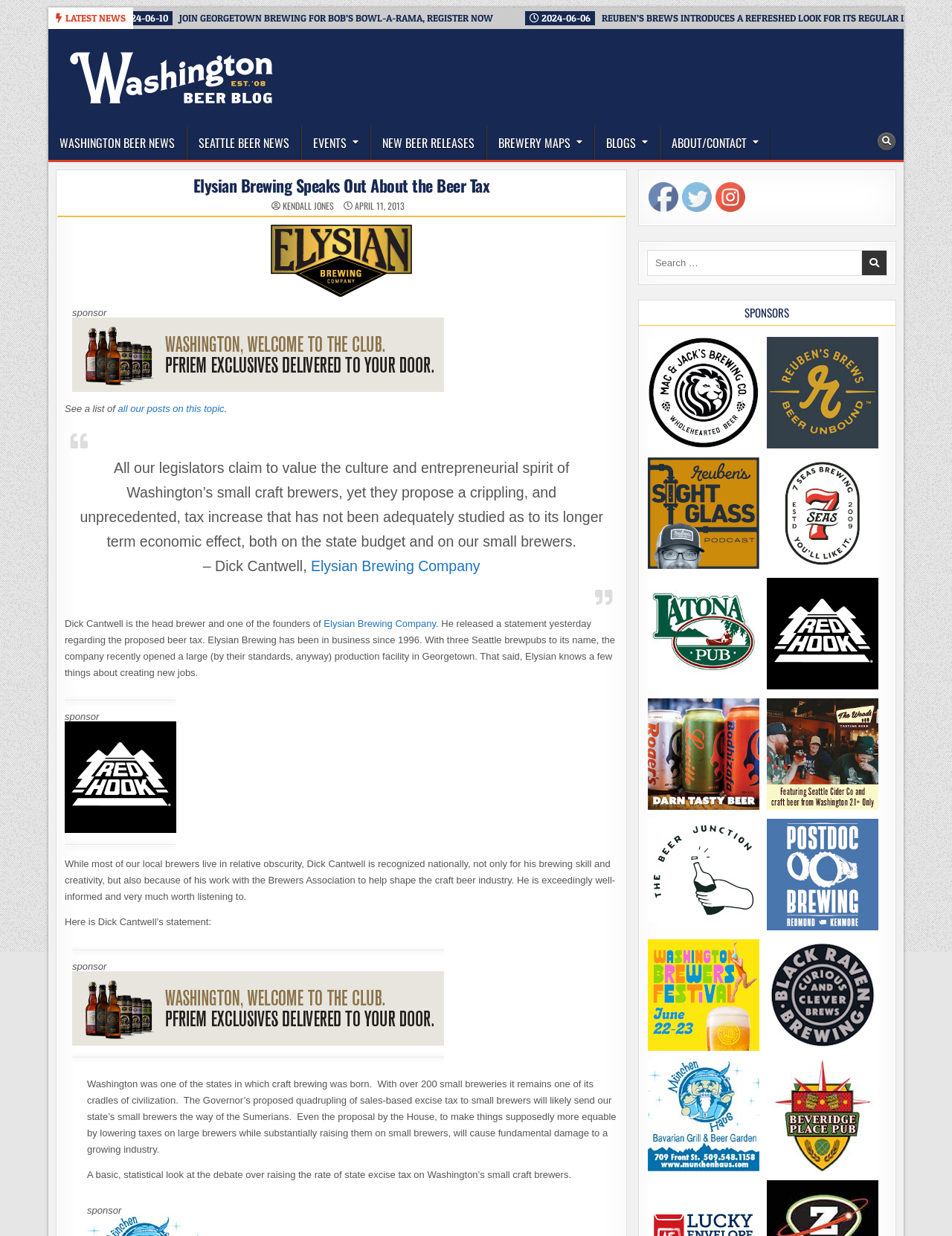What is the topic of the article?
Refer to the screenshot and respond with a concise word or phrase.

Beer tax